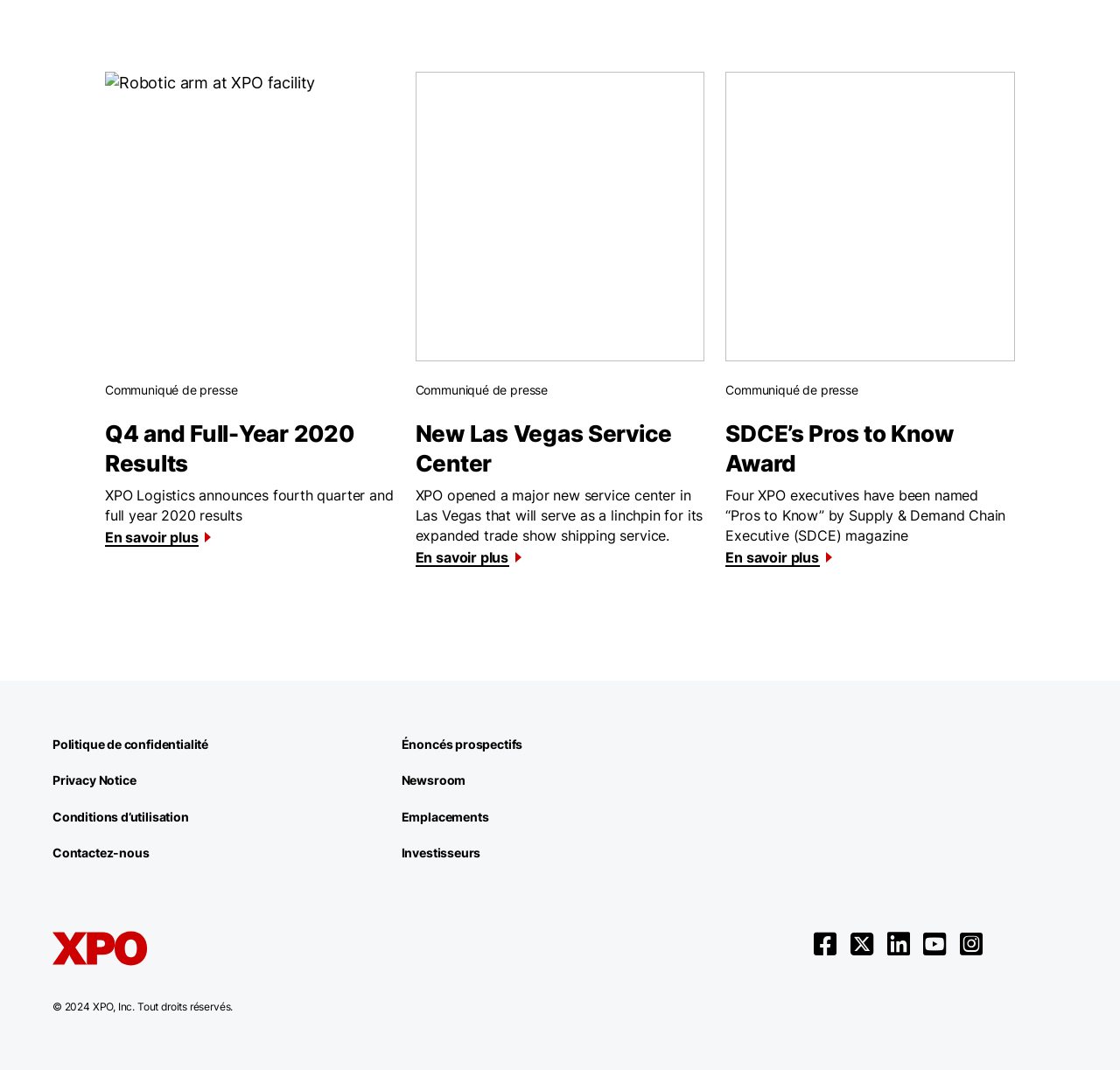Identify the bounding box coordinates for the UI element described as: "En savoir plus".

[0.094, 0.495, 0.189, 0.511]